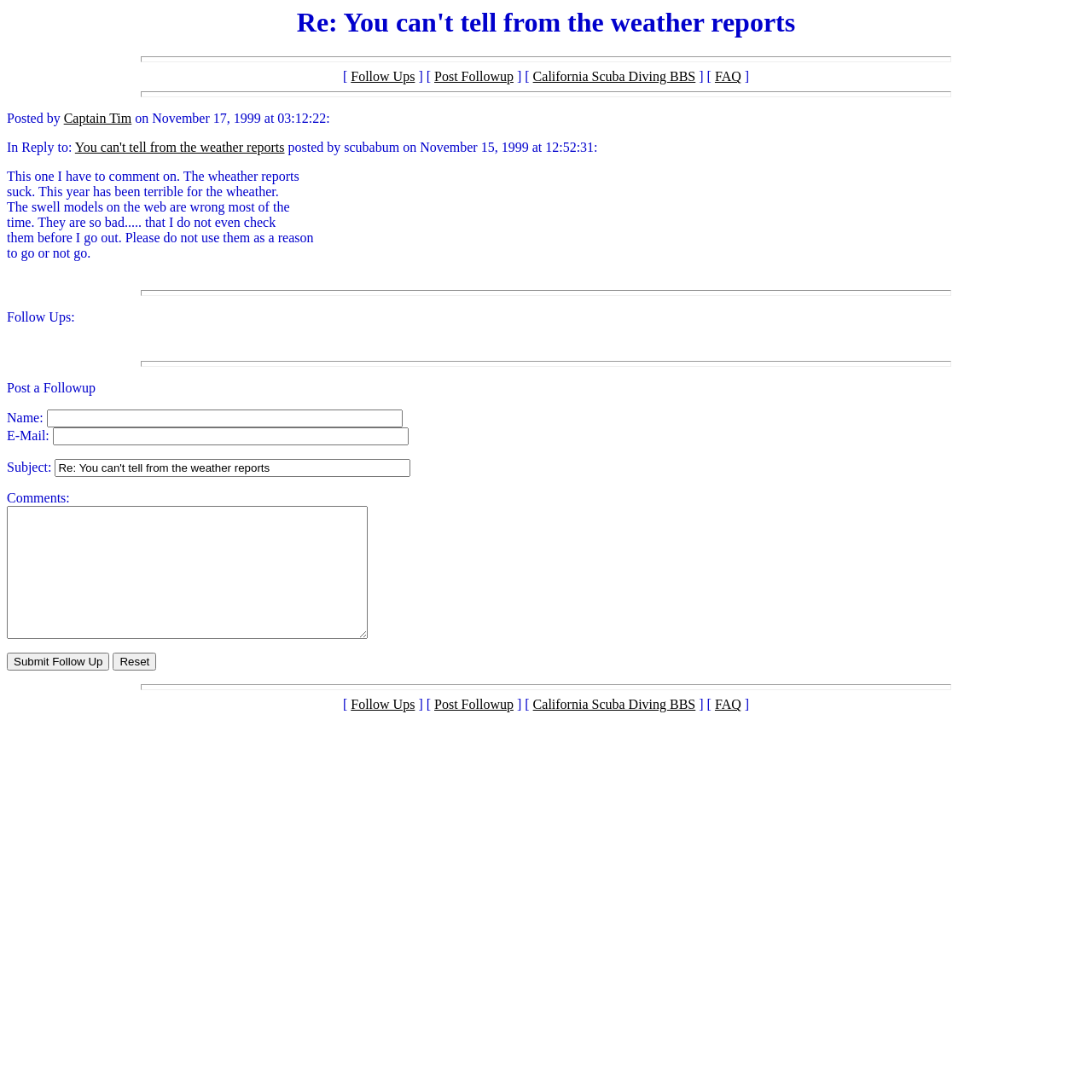From the webpage screenshot, predict the bounding box of the UI element that matches this description: "FAQ".

[0.655, 0.064, 0.679, 0.077]